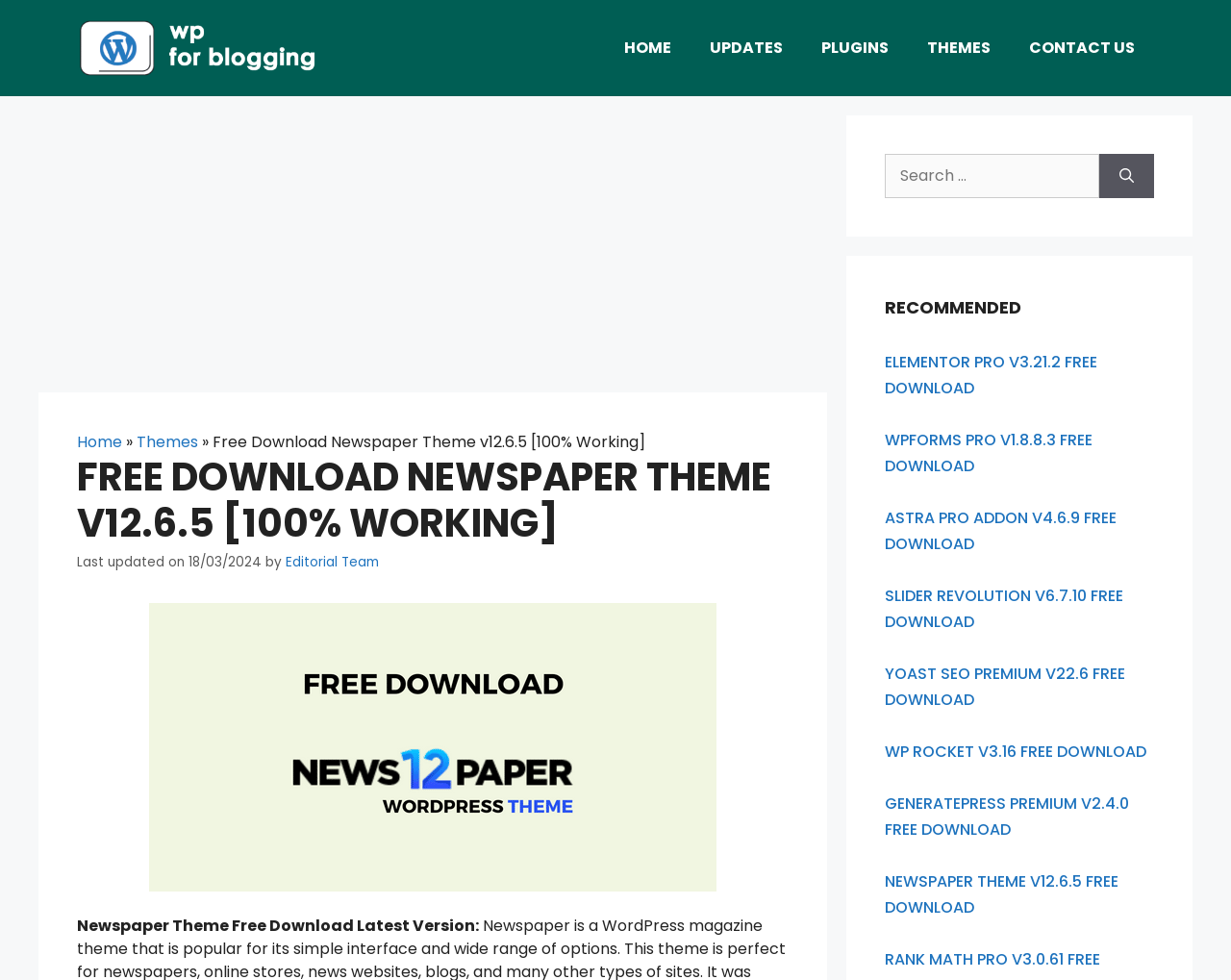Determine the bounding box coordinates for the UI element matching this description: "Sparrows Point".

None